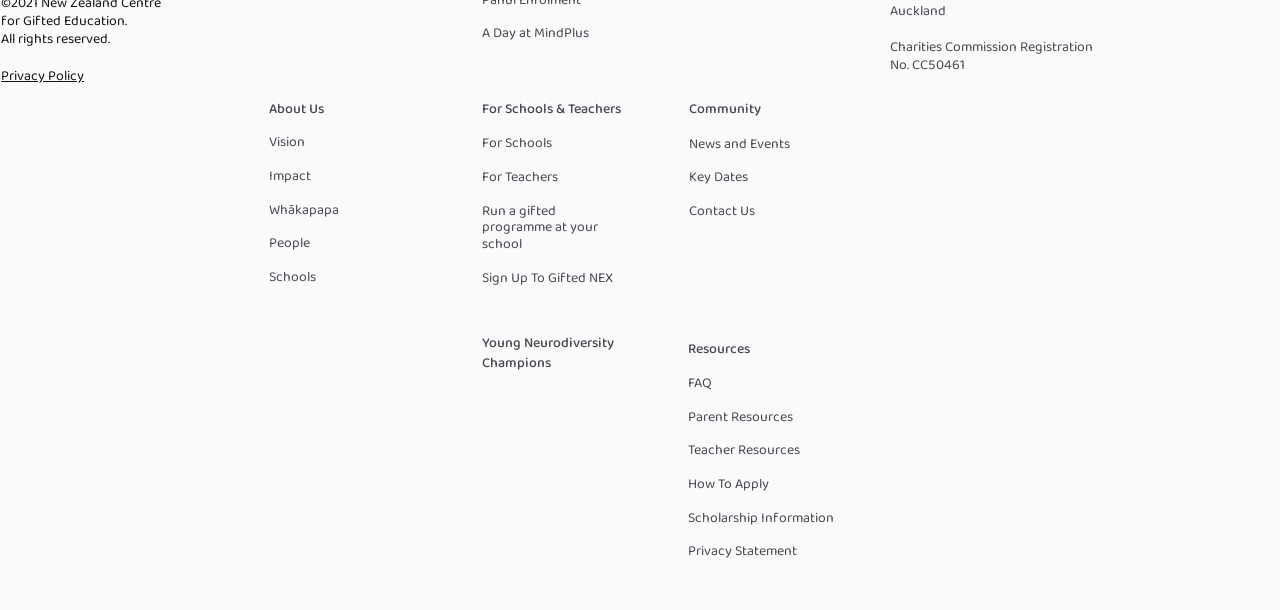Please identify the coordinates of the bounding box that should be clicked to fulfill this instruction: "Check out Young Neurodiversity Champions".

[0.377, 0.545, 0.48, 0.613]